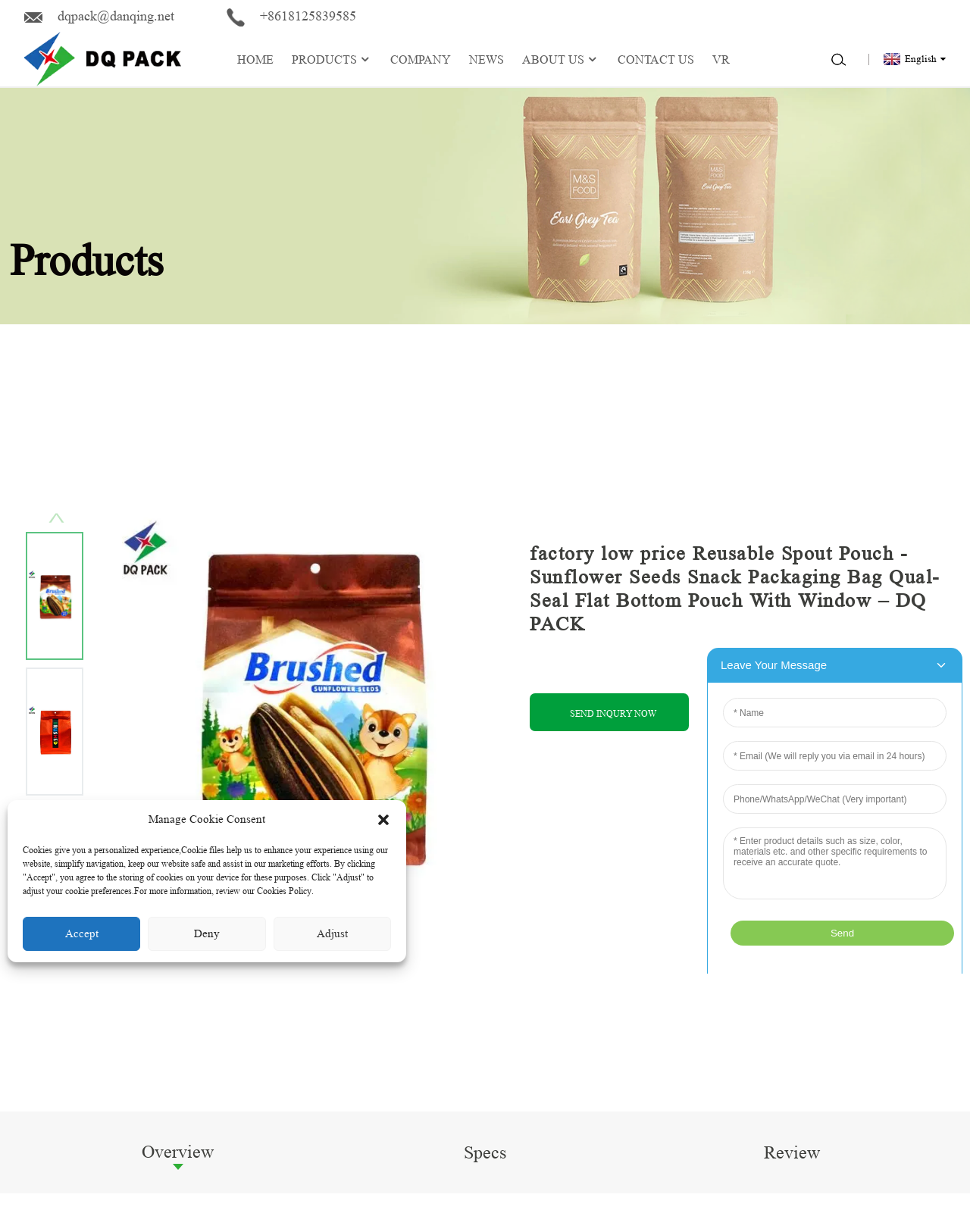Please identify the bounding box coordinates of the element's region that needs to be clicked to fulfill the following instruction: "Explore LETROZOLE product". The bounding box coordinates should consist of four float numbers between 0 and 1, i.e., [left, top, right, bottom].

None